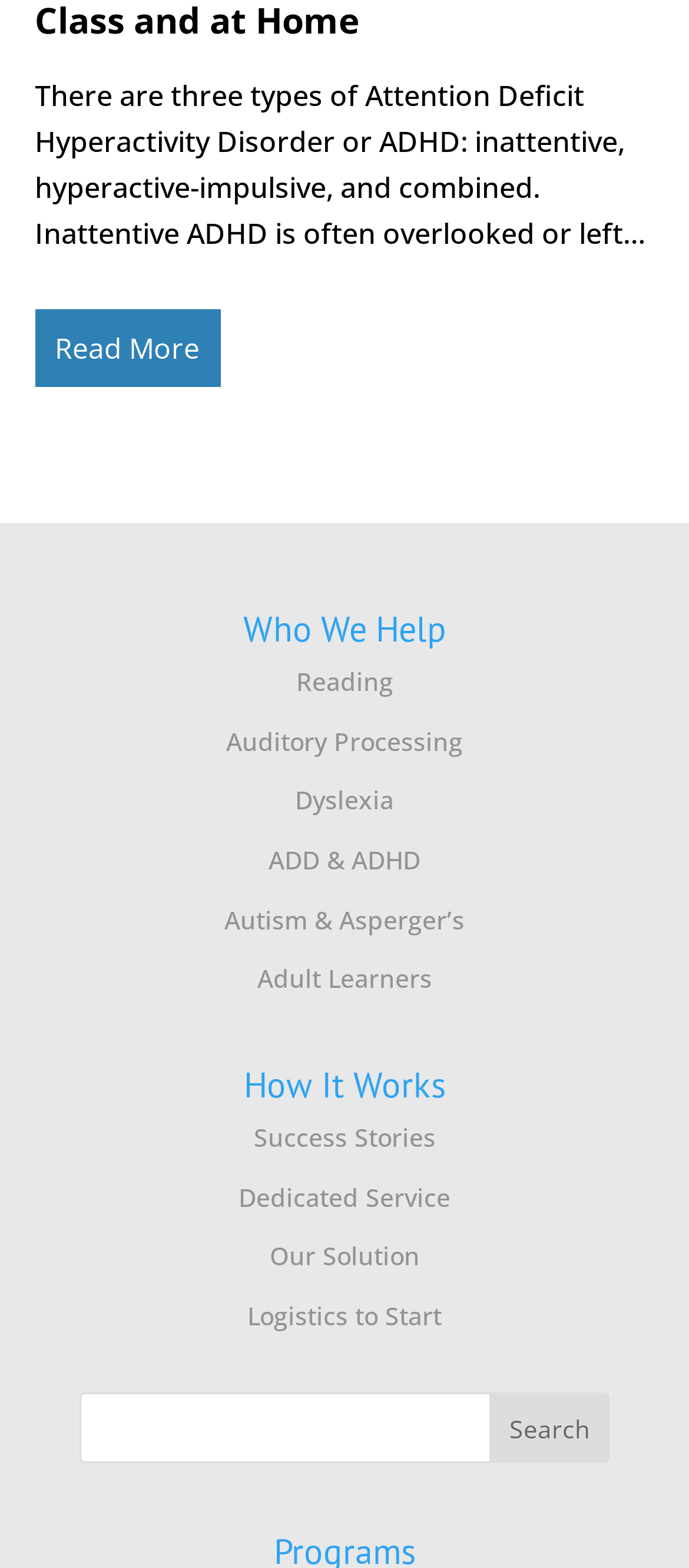Please find the bounding box coordinates for the clickable element needed to perform this instruction: "Click on the link for Adult Learners".

[0.373, 0.613, 0.627, 0.635]